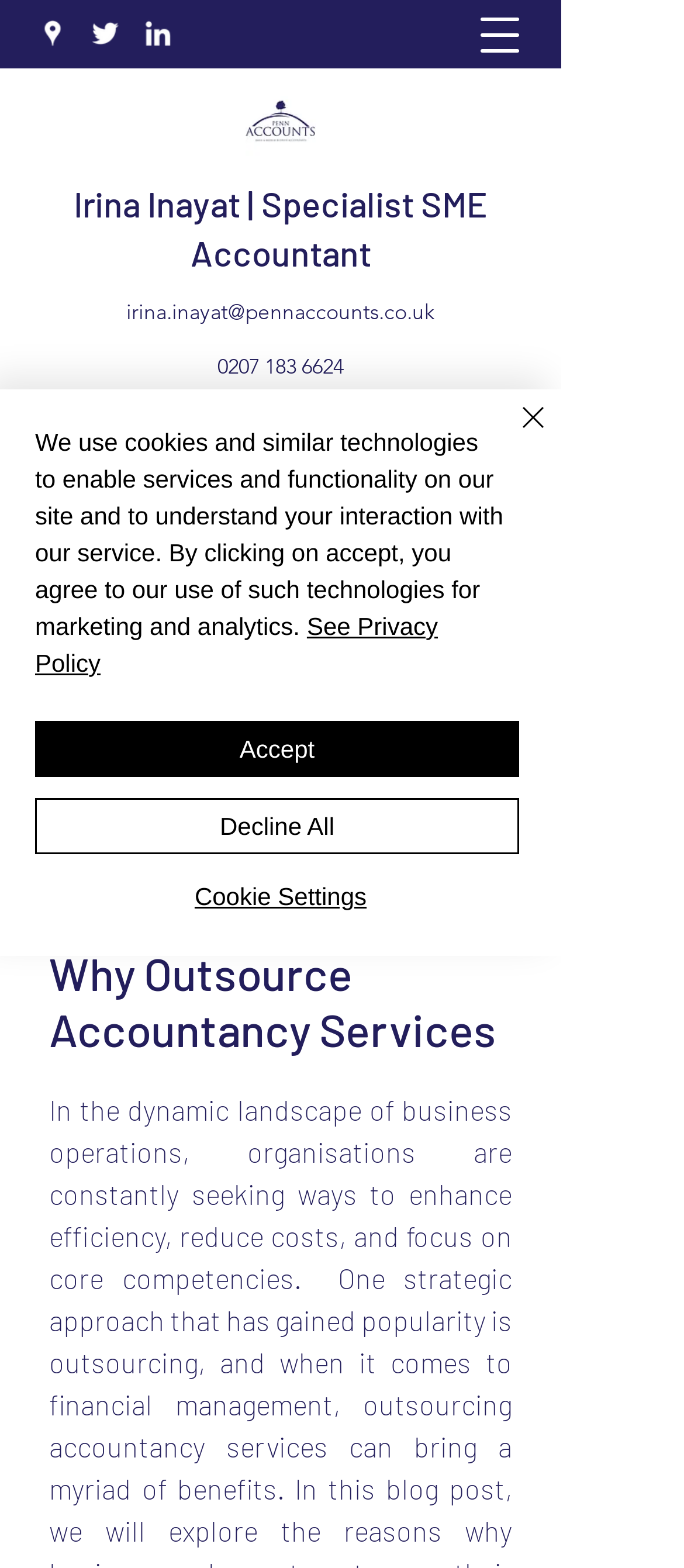Determine the bounding box coordinates of the section I need to click to execute the following instruction: "Visit Google Places". Provide the coordinates as four float numbers between 0 and 1, i.e., [left, top, right, bottom].

[0.051, 0.01, 0.103, 0.032]